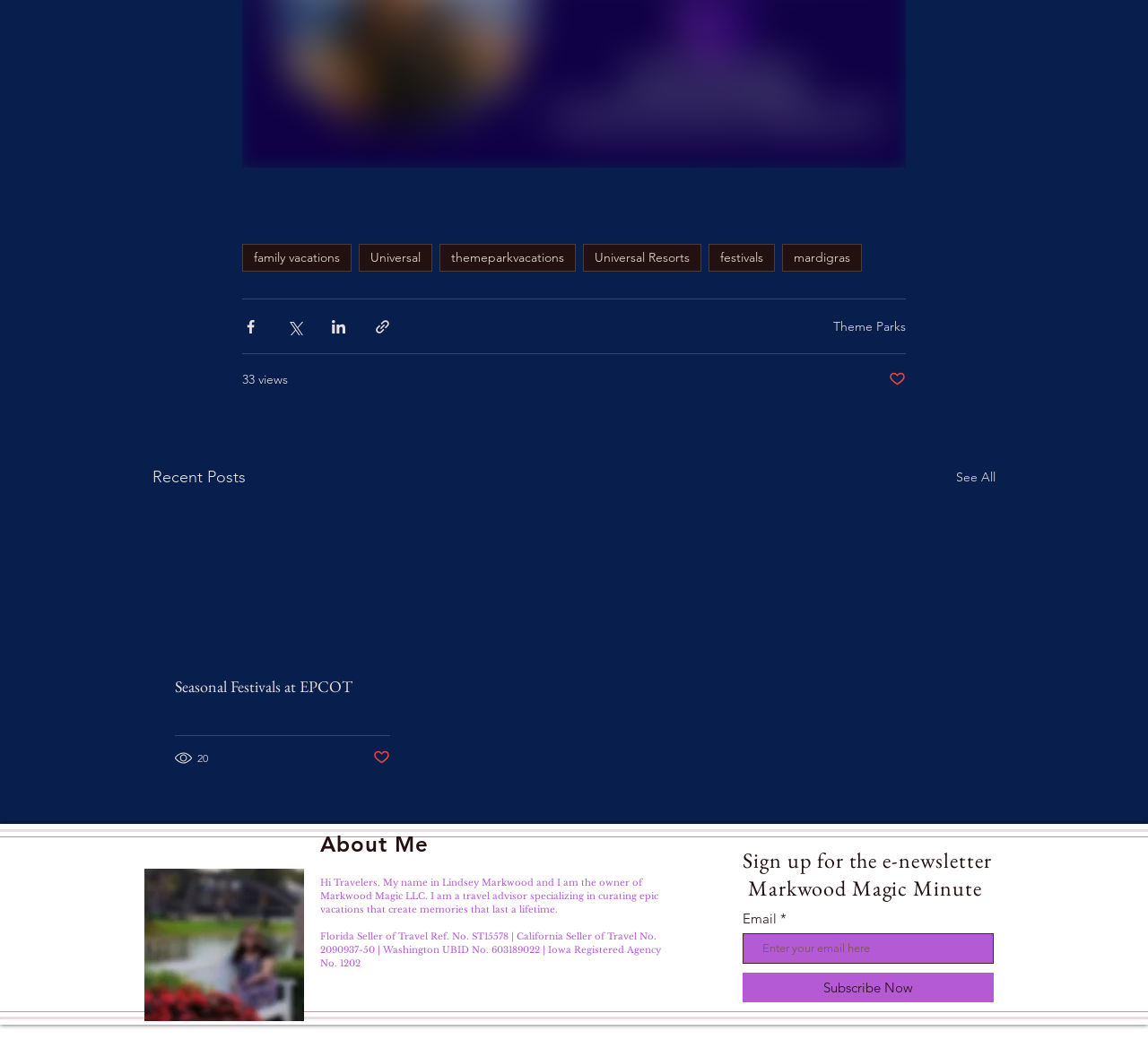Predict the bounding box coordinates of the area that should be clicked to accomplish the following instruction: "Click on the 'Theme Parks' link". The bounding box coordinates should consist of four float numbers between 0 and 1, i.e., [left, top, right, bottom].

[0.726, 0.303, 0.789, 0.319]